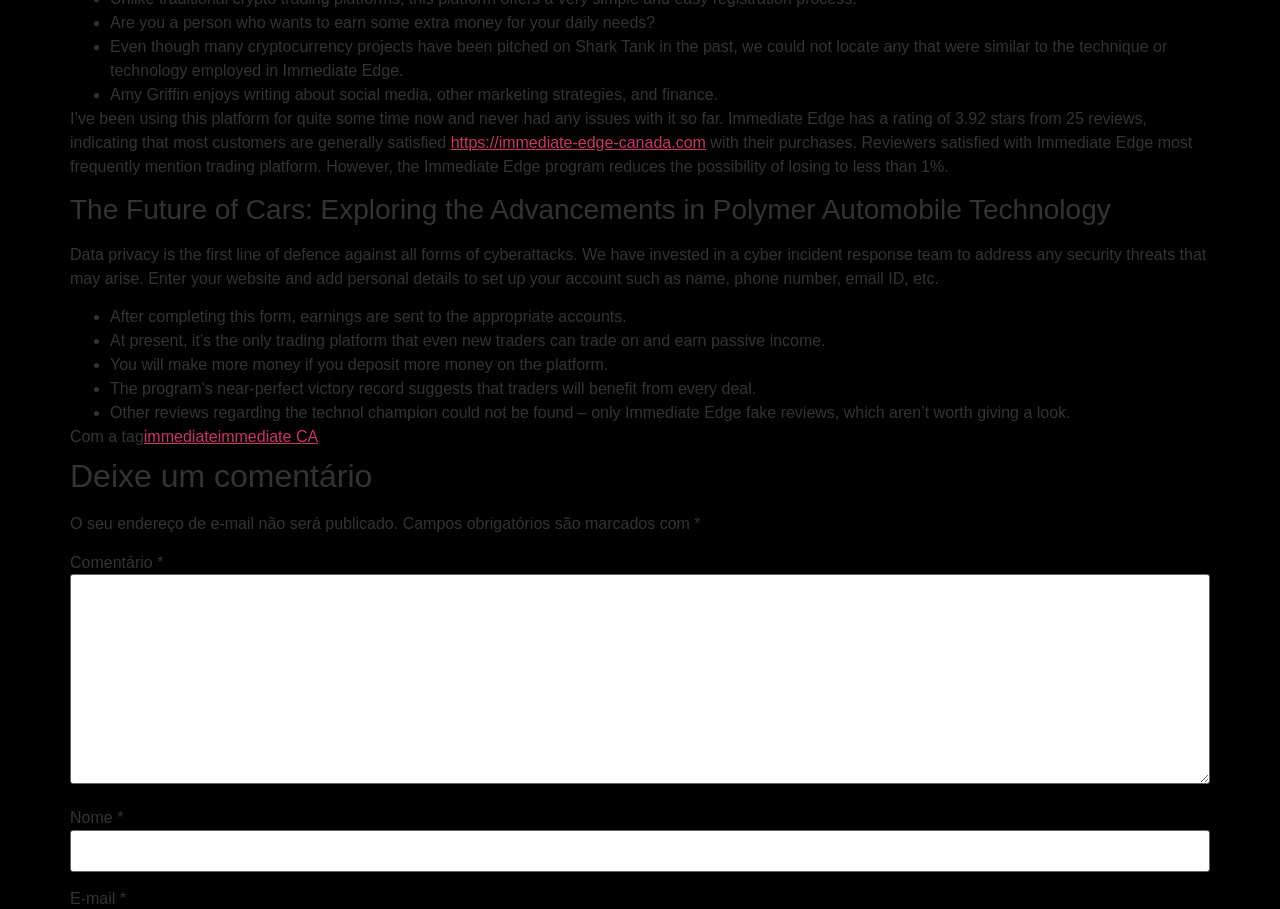Reply to the question with a single word or phrase:
What is the rating of Immediate Edge?

3.92 stars